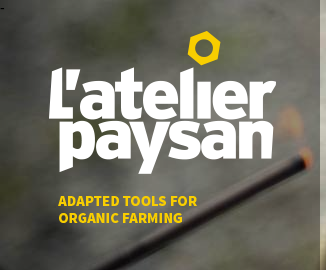What type of farming does L'Atelier Paysan support?
Use the screenshot to answer the question with a single word or phrase.

Organic